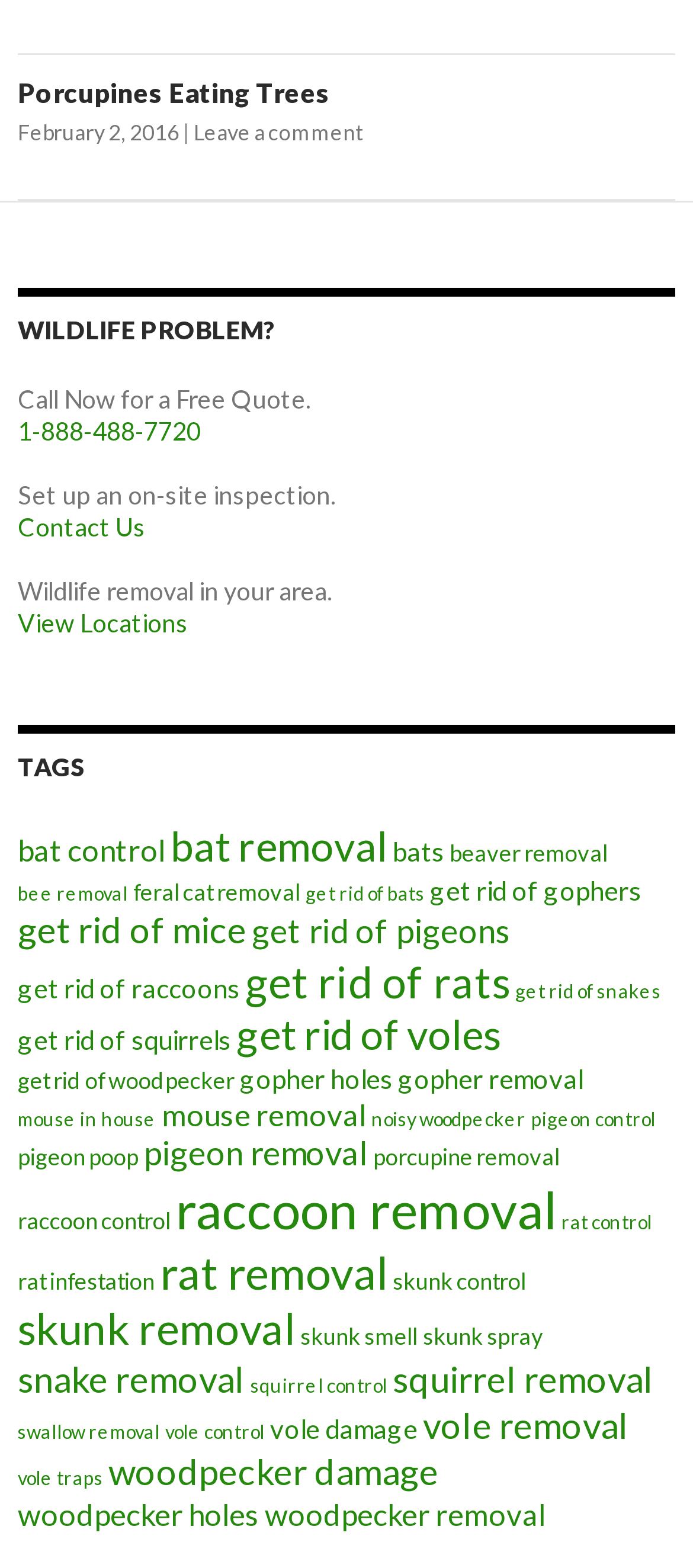Locate the bounding box coordinates of the element to click to perform the following action: 'Call the phone number for a free quote'. The coordinates should be given as four float values between 0 and 1, in the form of [left, top, right, bottom].

[0.026, 0.265, 0.29, 0.284]